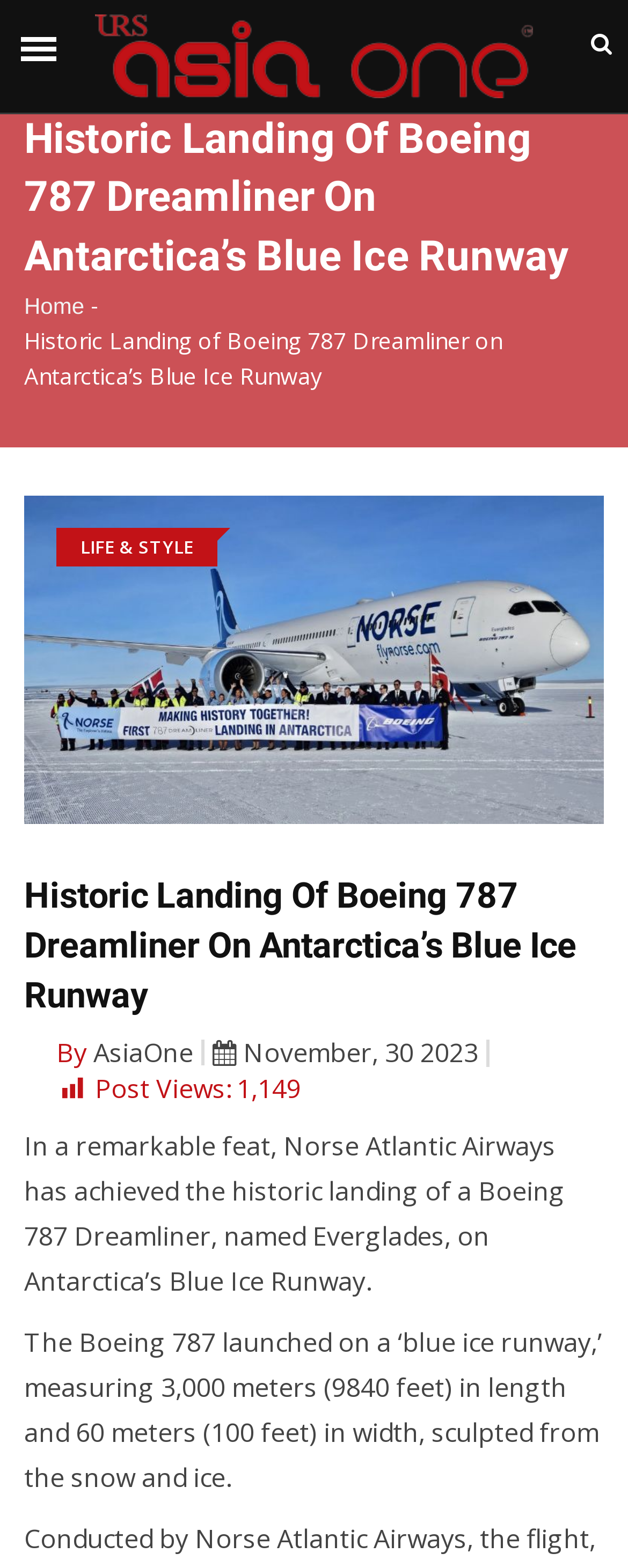Using the information from the screenshot, answer the following question thoroughly:
What is the name of the Boeing 787 Dreamliner?

The answer can be found in the text 'In a remarkable feat, Norse Atlantic Airways has achieved the historic landing of a Boeing 787 Dreamliner, named Everglades, on Antarctica’s Blue Ice Runway.'